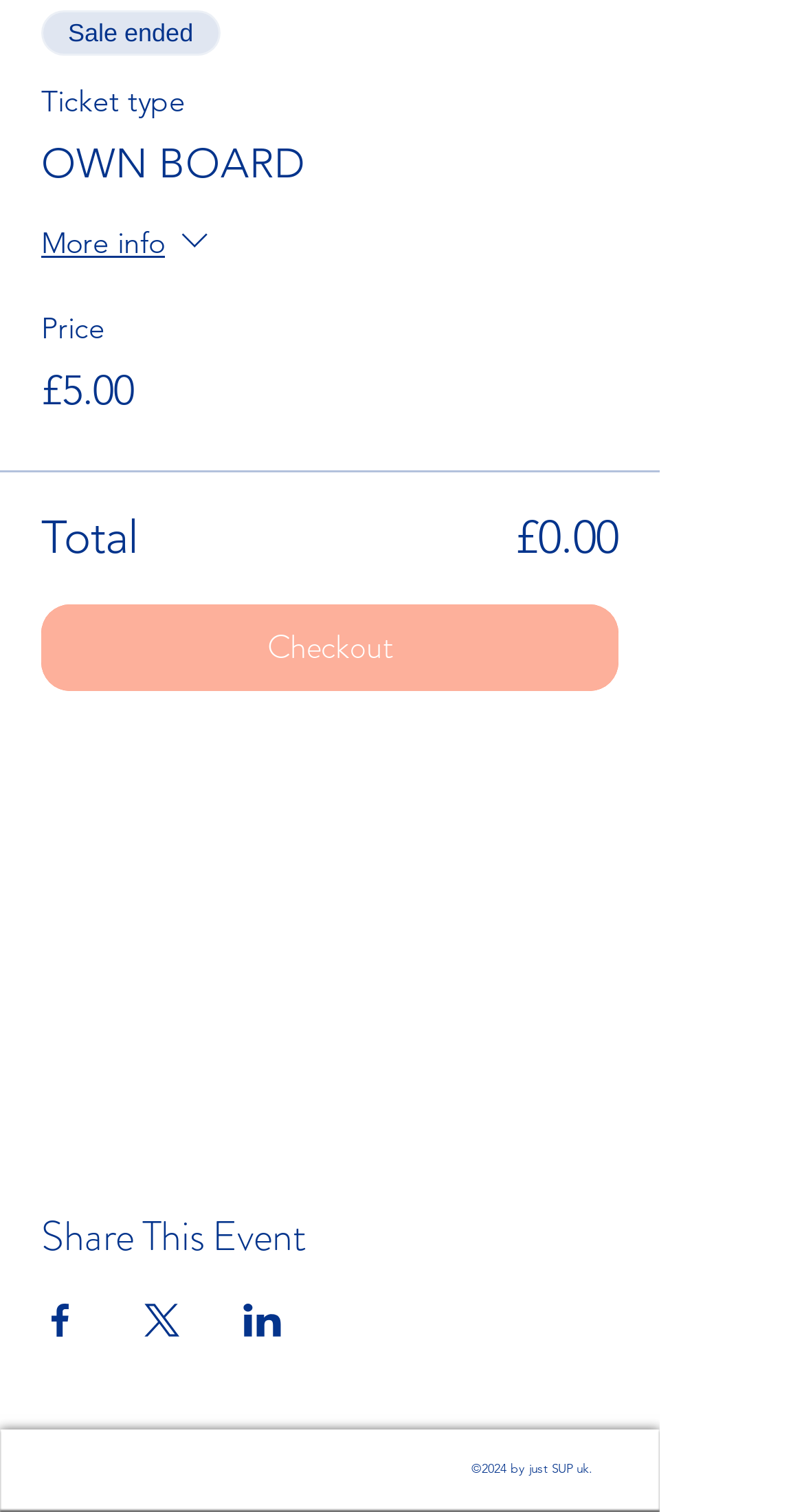What social media platforms are available for sharing?
Refer to the screenshot and deliver a thorough answer to the question presented.

The social media platforms available for sharing are Facebook, X, and LinkedIn, which are indicated by the generic elements with the texts 'Share event on Facebook', 'Share event on X', and 'Share event on LinkedIn'.